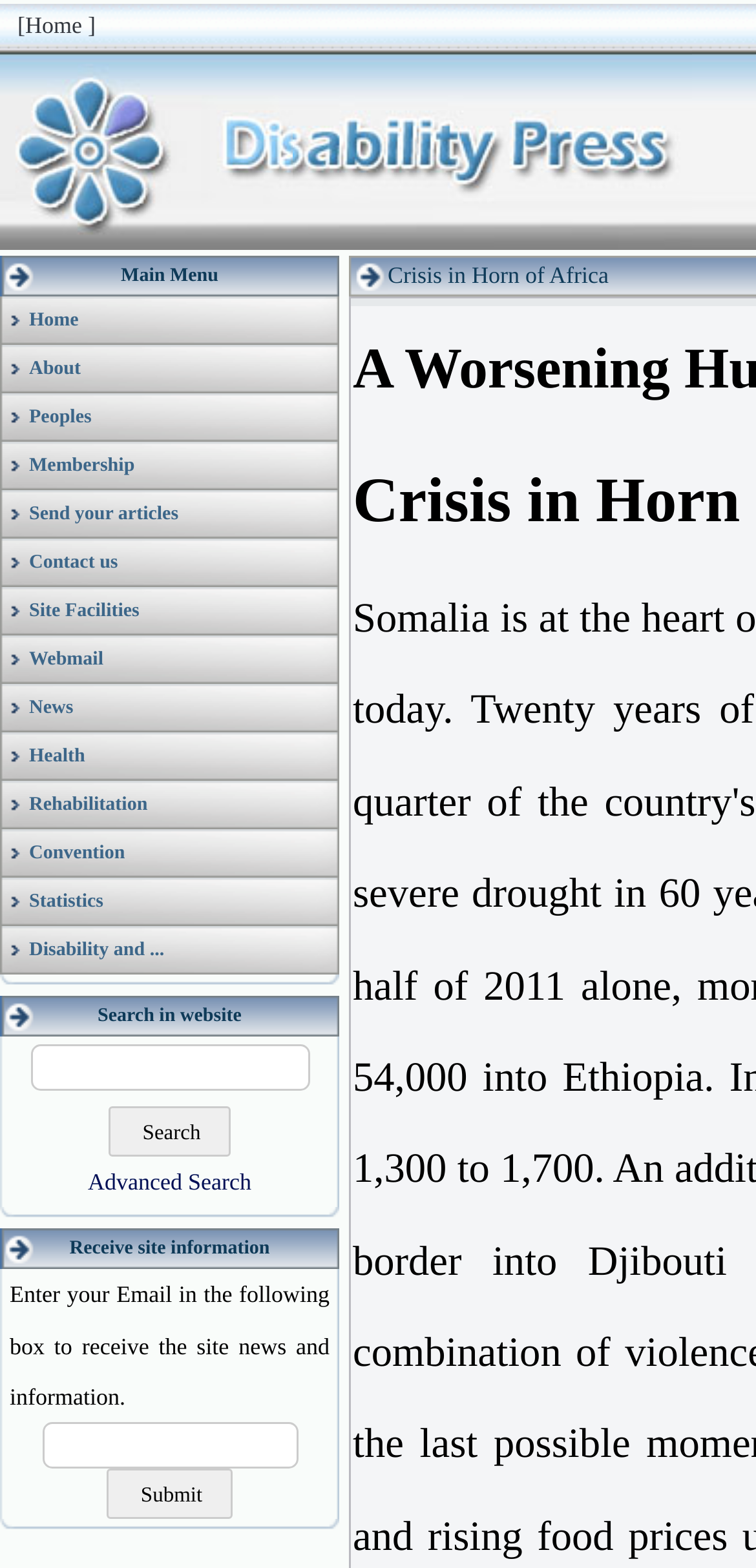Could you determine the bounding box coordinates of the clickable element to complete the instruction: "View page 1"? Provide the coordinates as four float numbers between 0 and 1, i.e., [left, top, right, bottom].

None